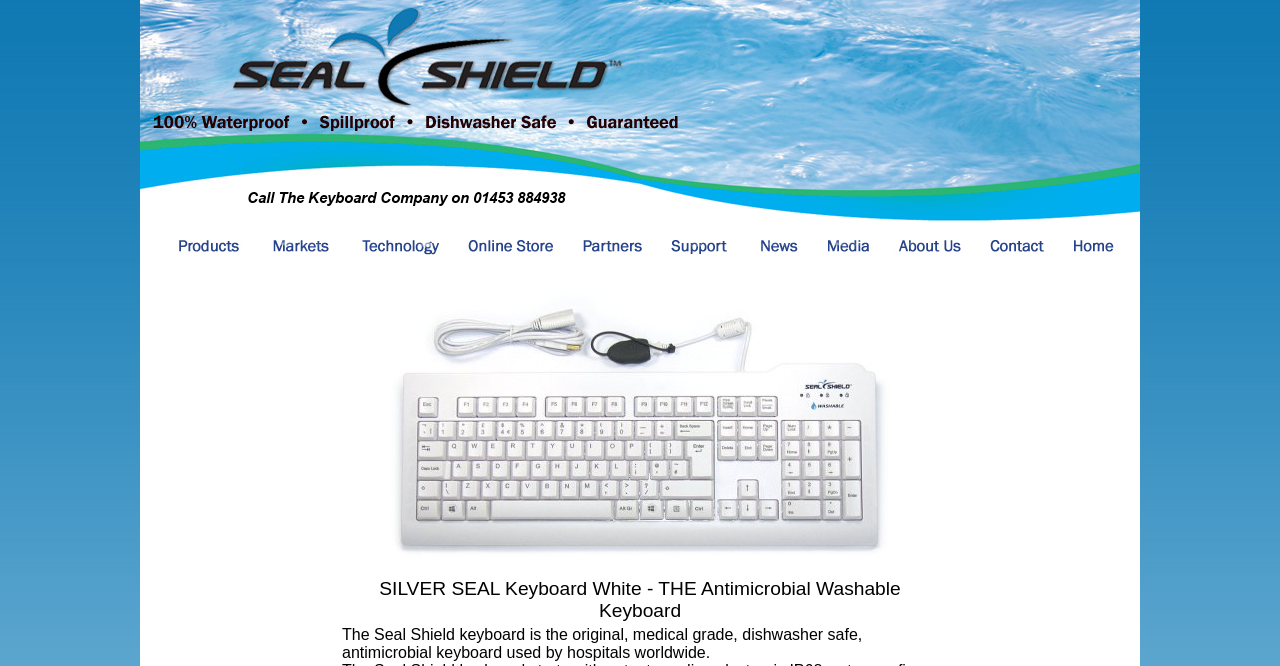Please find the bounding box coordinates of the section that needs to be clicked to achieve this instruction: "Read about the founder".

None